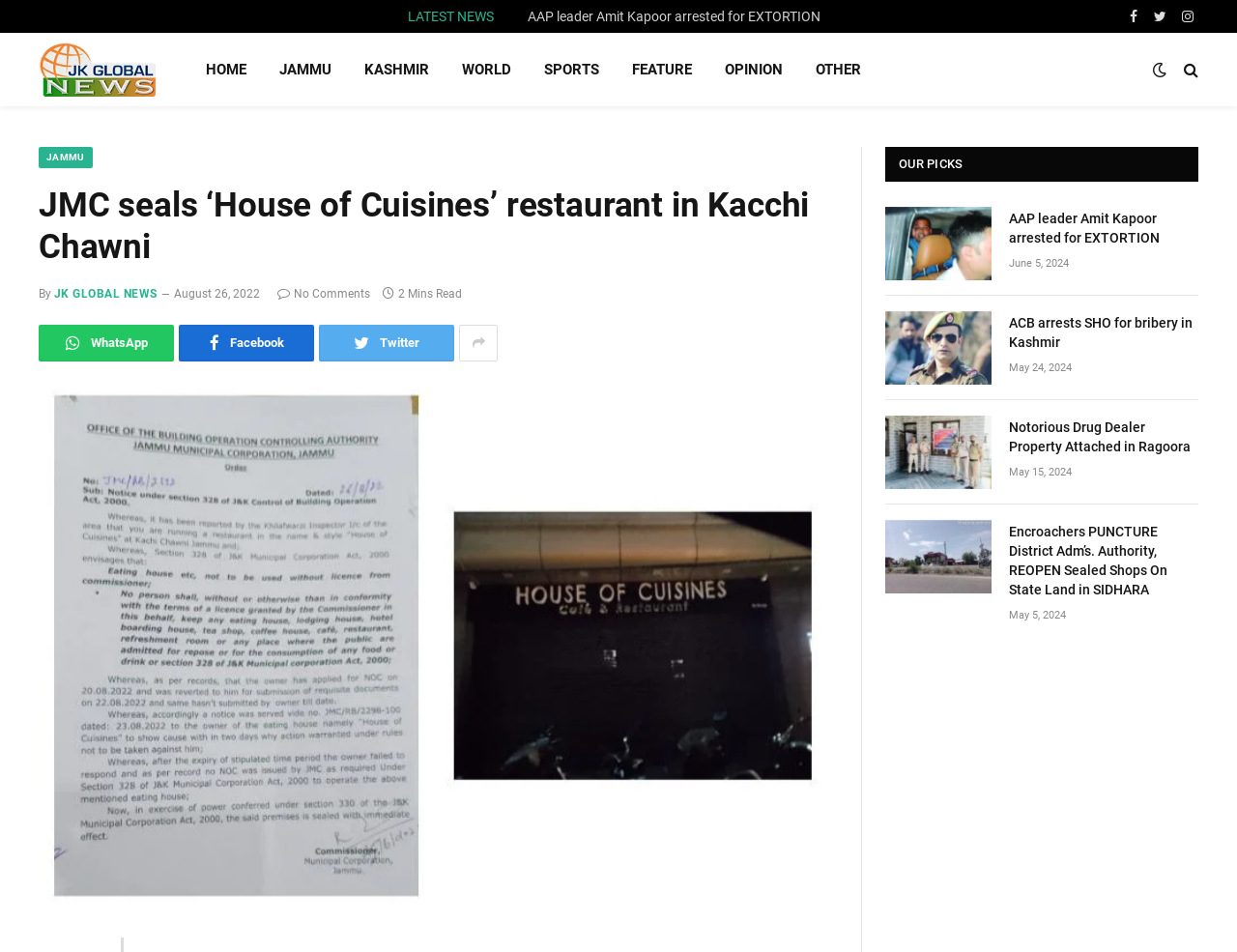Can you determine the bounding box coordinates of the area that needs to be clicked to fulfill the following instruction: "Click on Facebook link"?

[0.908, 0.0, 0.925, 0.035]